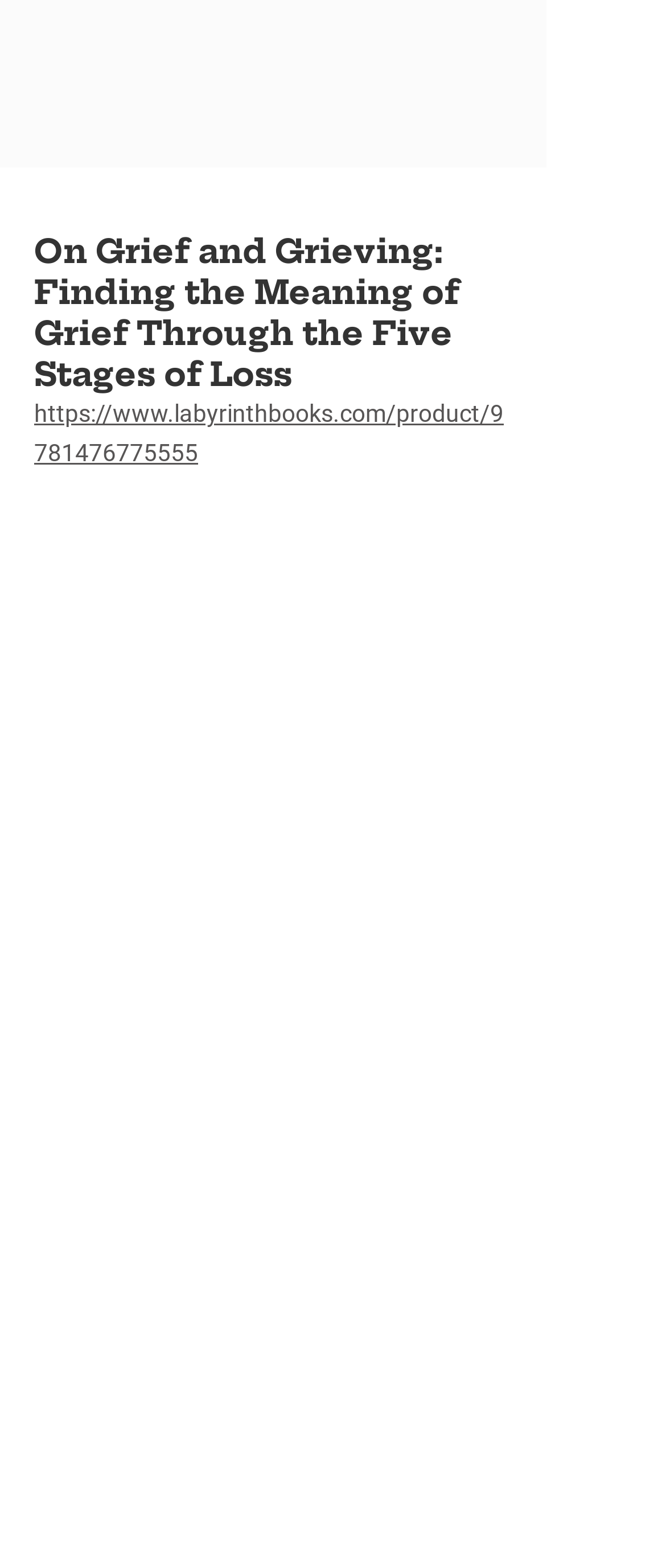Determine the bounding box for the described HTML element: "tempered glass furnace". Ensure the coordinates are four float numbers between 0 and 1 in the format [left, top, right, bottom].

None